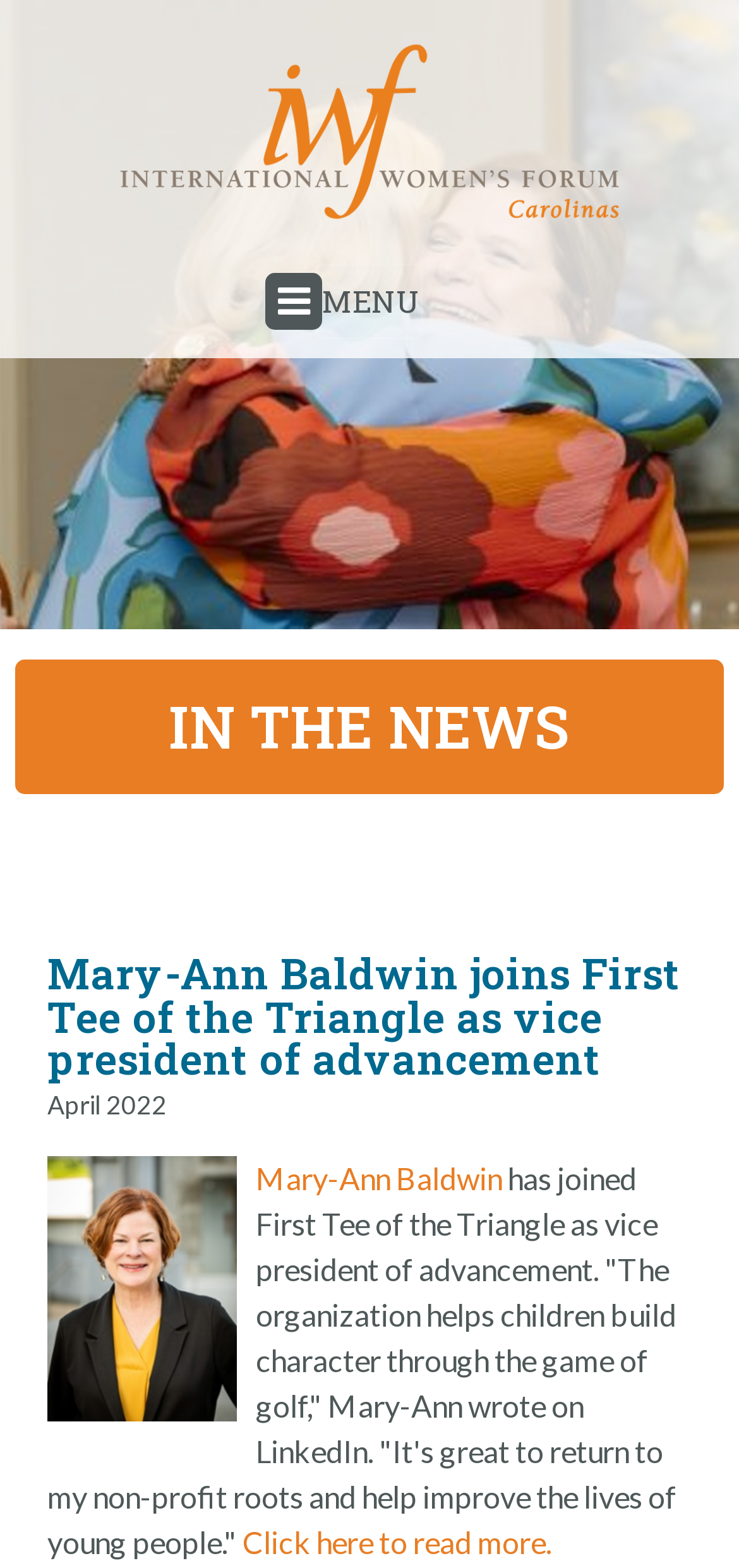Please use the details from the image to answer the following question comprehensively:
What is the topic of the news article?

The webpage has a heading 'IN THE NEWS' and a subheading 'Mary-Ann Baldwin joins First Tee of the Triangle as vice president of advancement', indicating that the topic of the news article is Mary-Ann Baldwin's new role.